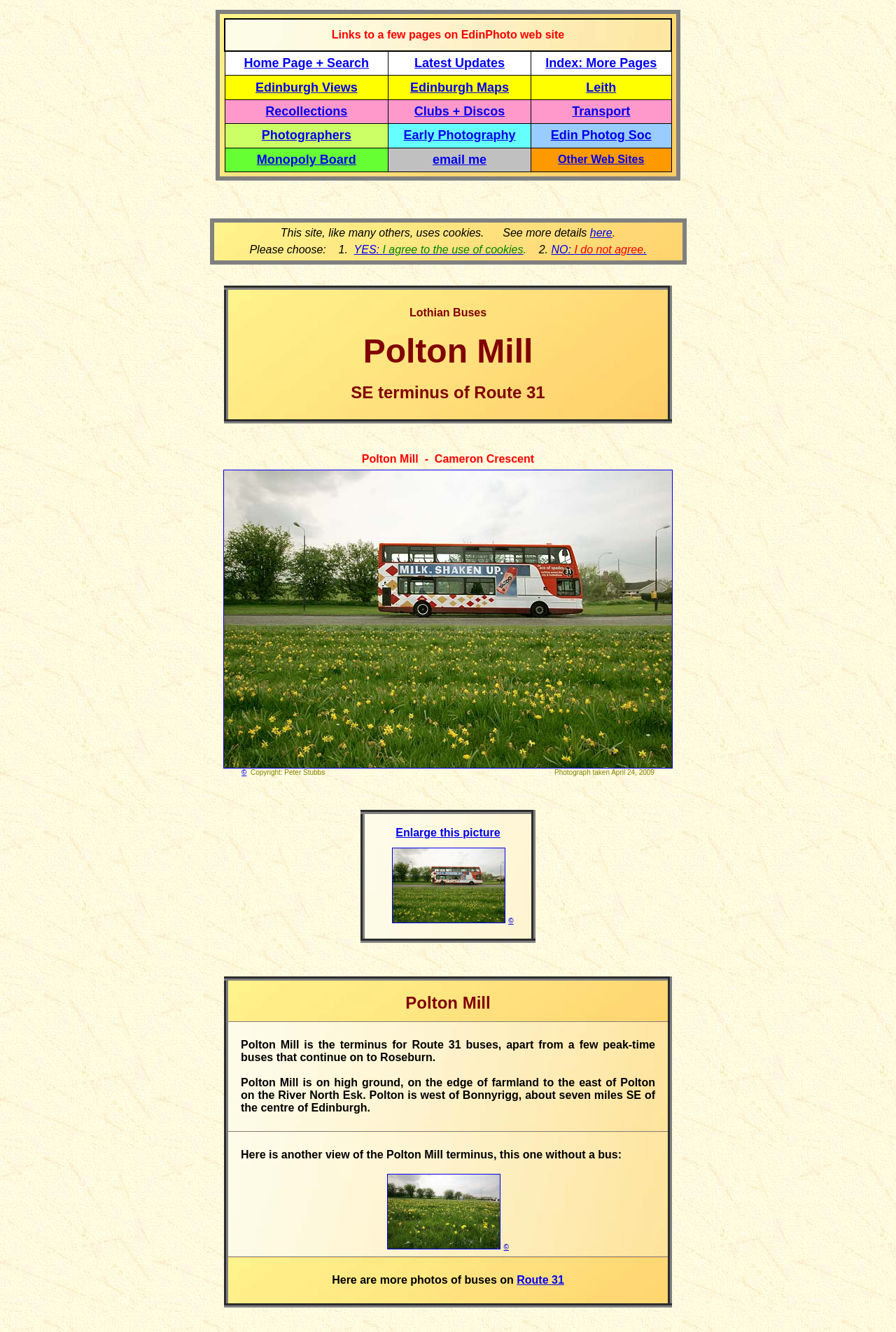What is the purpose of Polton Mill?
Provide a short answer using one word or a brief phrase based on the image.

Terminus for Route 31 buses